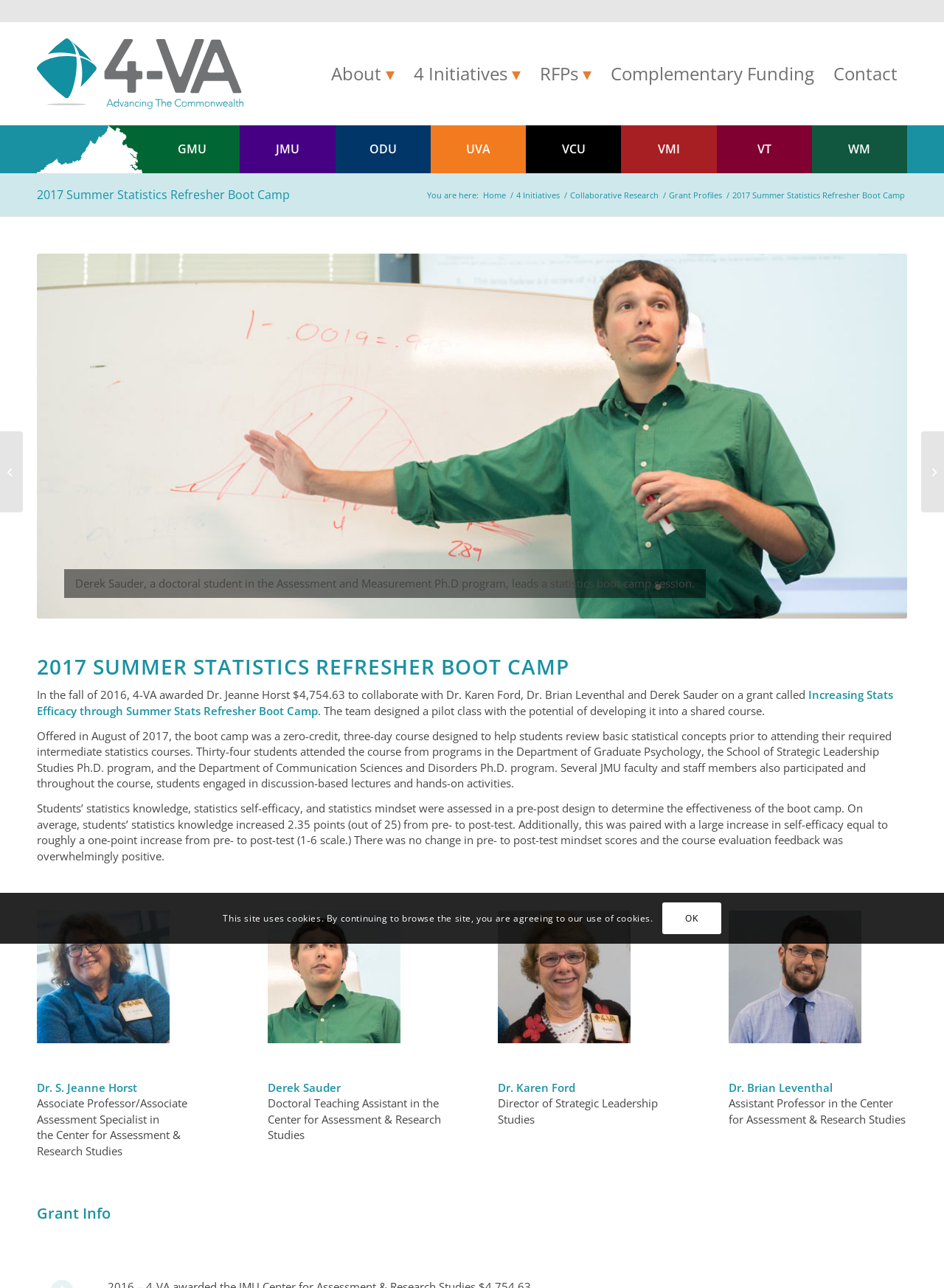Give a succinct answer to this question in a single word or phrase: 
How many students attended the boot camp?

34